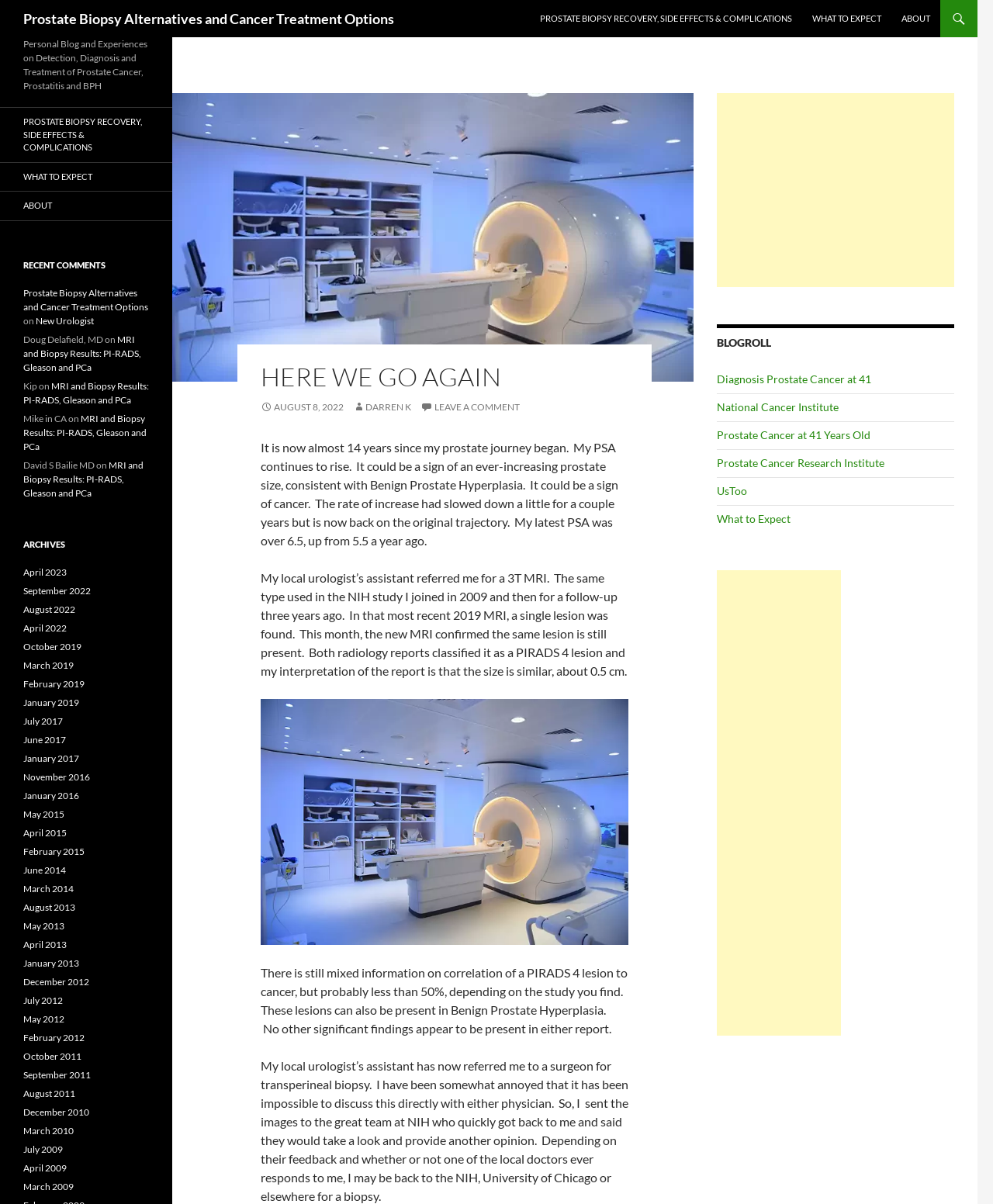Please identify the bounding box coordinates of the element on the webpage that should be clicked to follow this instruction: "Check the 'RECENT COMMENTS'". The bounding box coordinates should be given as four float numbers between 0 and 1, formatted as [left, top, right, bottom].

[0.023, 0.214, 0.15, 0.226]